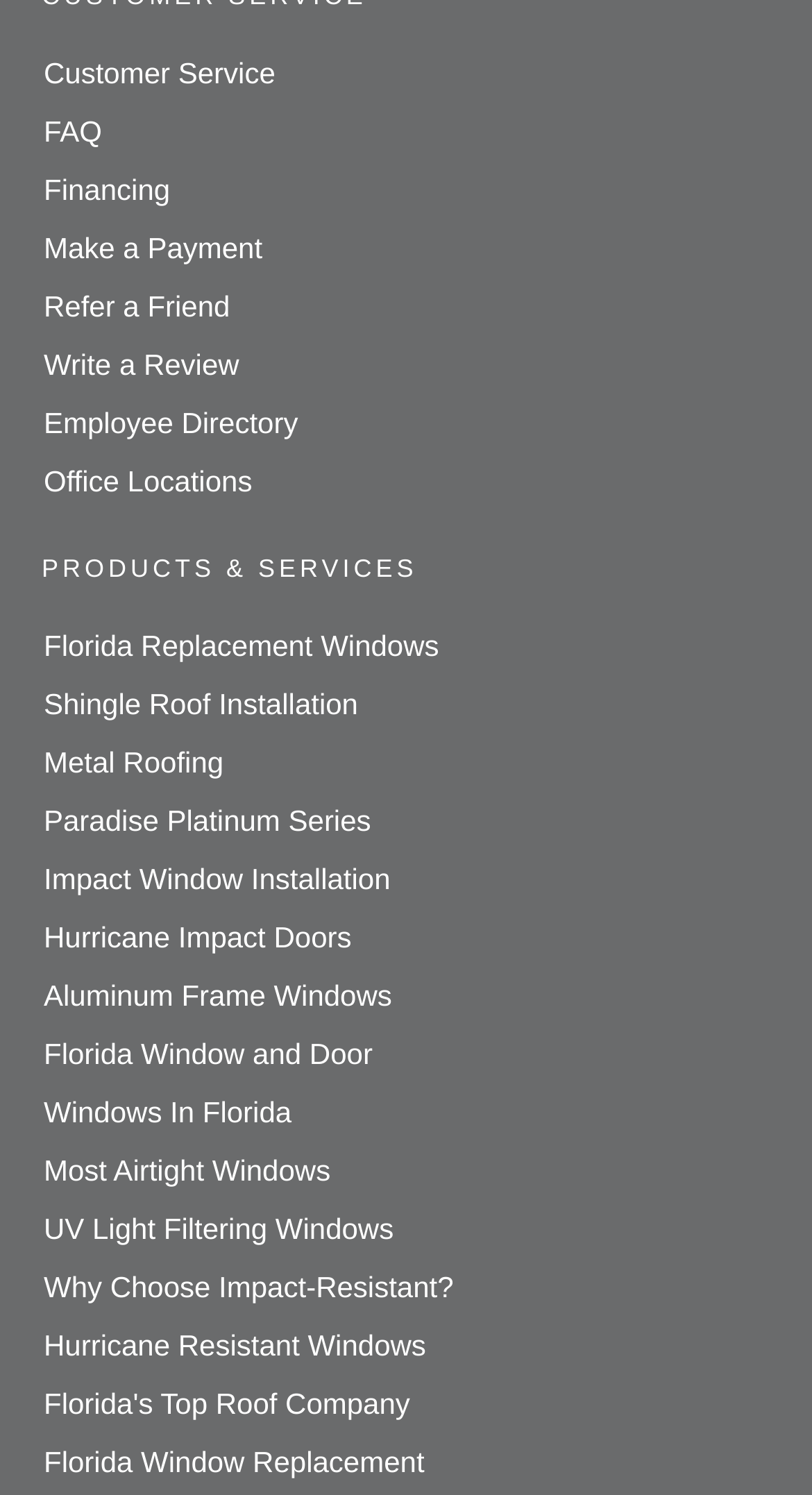Locate the bounding box coordinates of the clickable part needed for the task: "Get information about hurricane impact doors".

[0.054, 0.615, 0.433, 0.637]